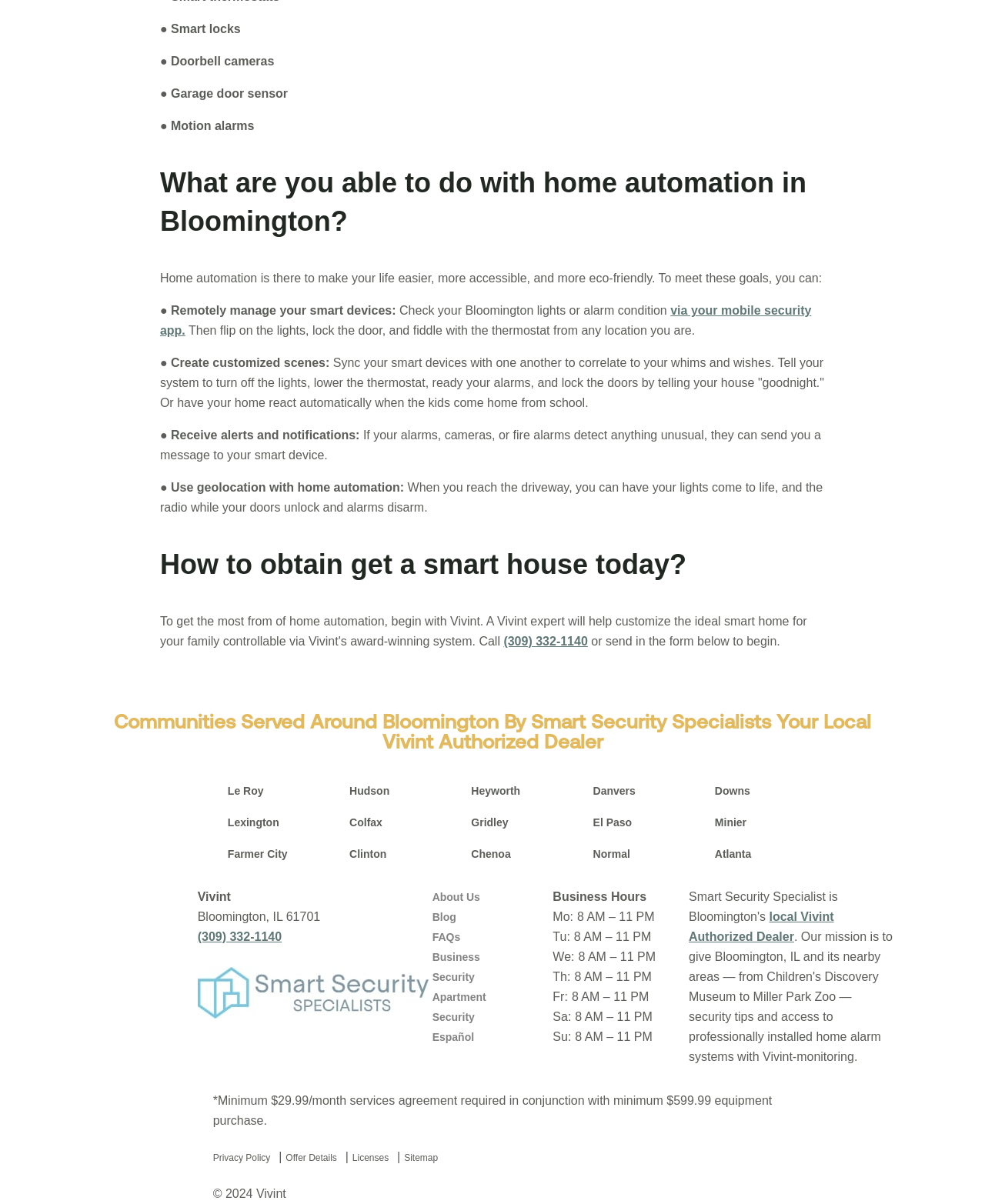Predict the bounding box coordinates of the area that should be clicked to accomplish the following instruction: "Call the phone number". The bounding box coordinates should consist of four float numbers between 0 and 1, i.e., [left, top, right, bottom].

[0.511, 0.527, 0.597, 0.538]